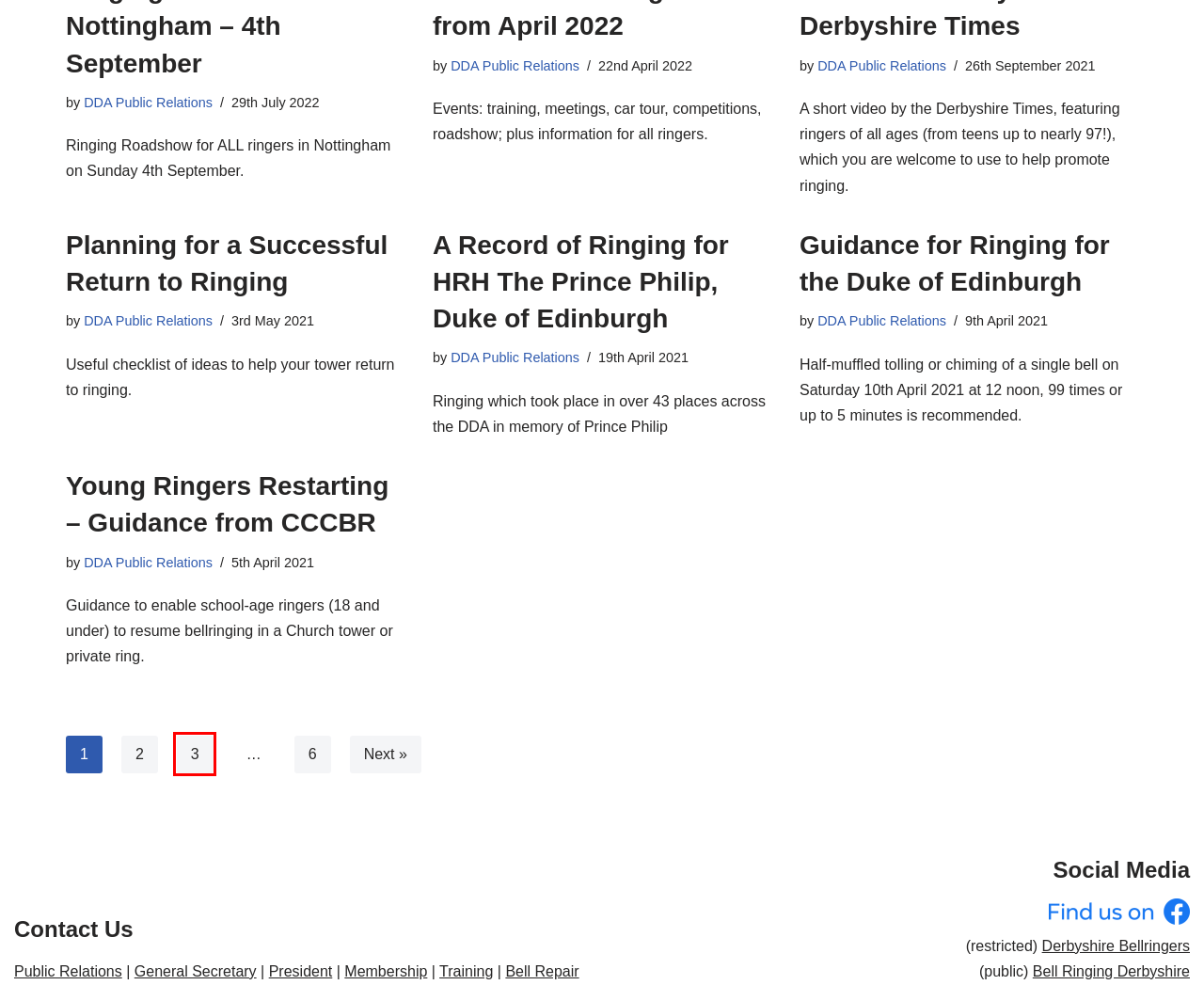Evaluate the webpage screenshot and identify the element within the red bounding box. Select the webpage description that best fits the new webpage after clicking the highlighted element. Here are the candidates:
A. DDA Public Relations – Page 6 – DDA
B. Bell A-Peal for Ashgate Hospice – Open Day in NE Derbyshire – DDA
C. DDA Public Relations – Page 3 – DDA
D. Planning for a Successful Return to Ringing – DDA
E. A Record of Ringing for HRH The Prince Philip, Duke of Edinburgh – DDA
F. Young Ringers Restarting – Guidance from CCCBR – DDA
G. DDA Public Relations – Page 2 – DDA
H. Guidance for Ringing for the Duke of Edinburgh – DDA

C